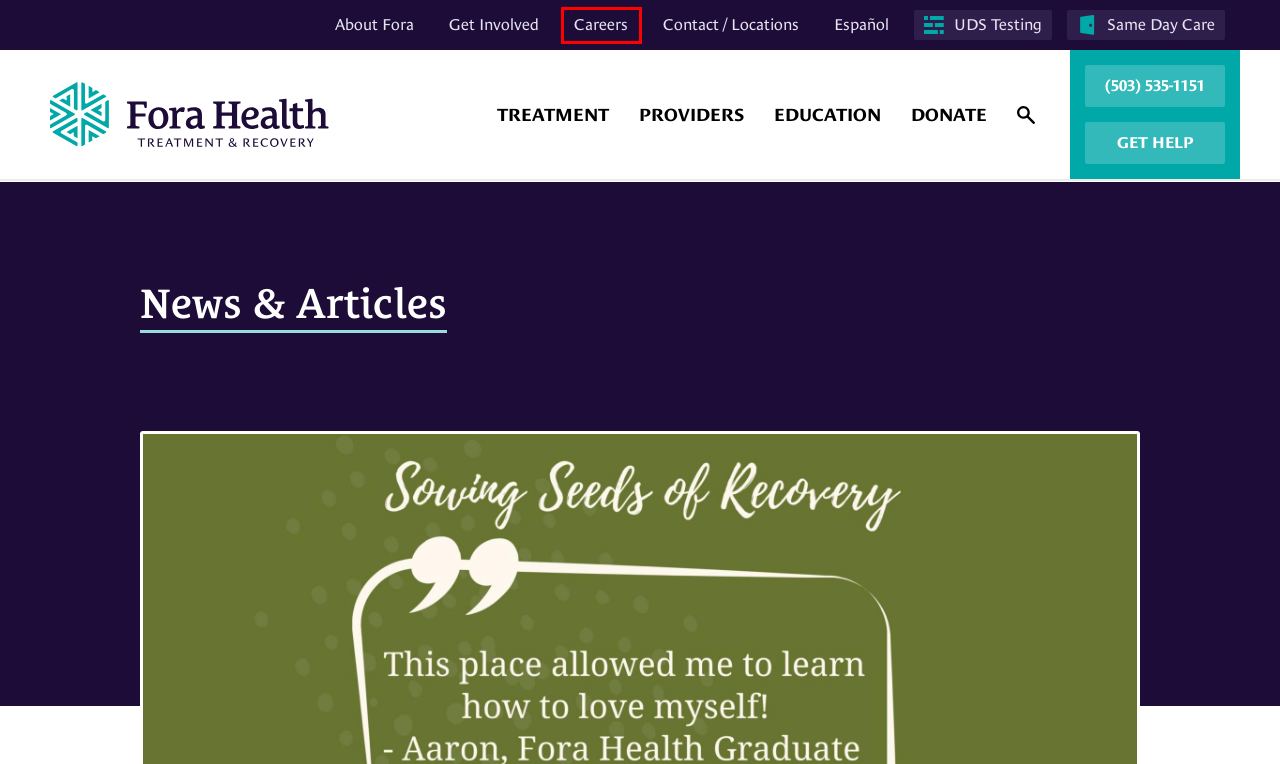You have a screenshot of a webpage with an element surrounded by a red bounding box. Choose the webpage description that best describes the new page after clicking the element inside the red bounding box. Here are the candidates:
A. A look back at Fora Health/De Paul's founding and first CEO - Fora Health
B. Get Help: Request an Email or Call-back - Fora Health
C. Careers - Fora Health
D. Frequently Asked Questions (FAQs) for Adult Programs - Fora Health
E. Fora Health Treatment & Recovery - Alcohol & Drug Addiction Treatment
F. Same Day Care - Fora Health
G. Donate - Fora Health
H. Volunteer - Fora Health

C